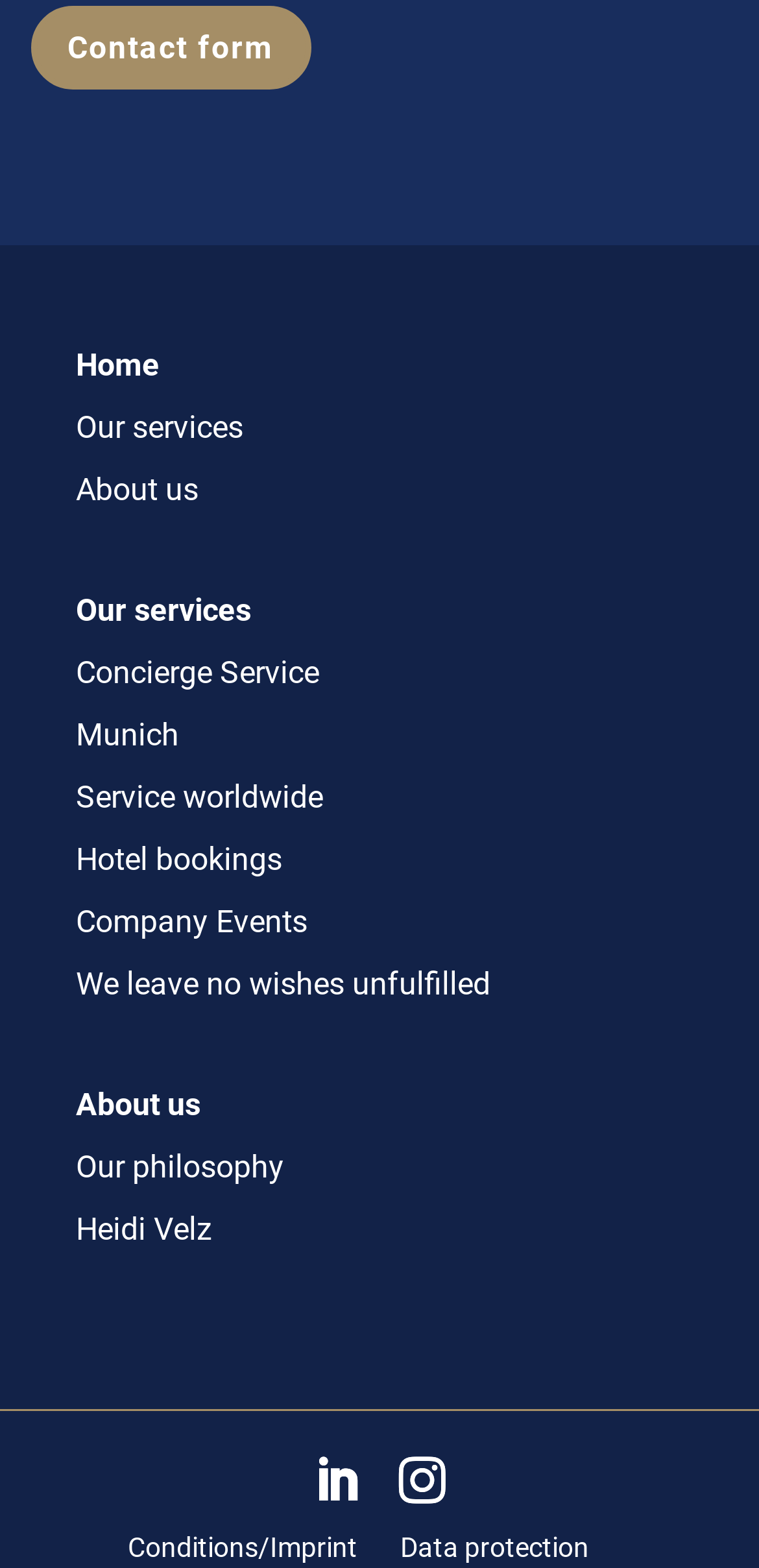Identify the bounding box for the described UI element. Provide the coordinates in (top-left x, top-left y, bottom-right x, bottom-right y) format with values ranging from 0 to 1: Service worldwide

[0.1, 0.496, 0.426, 0.52]